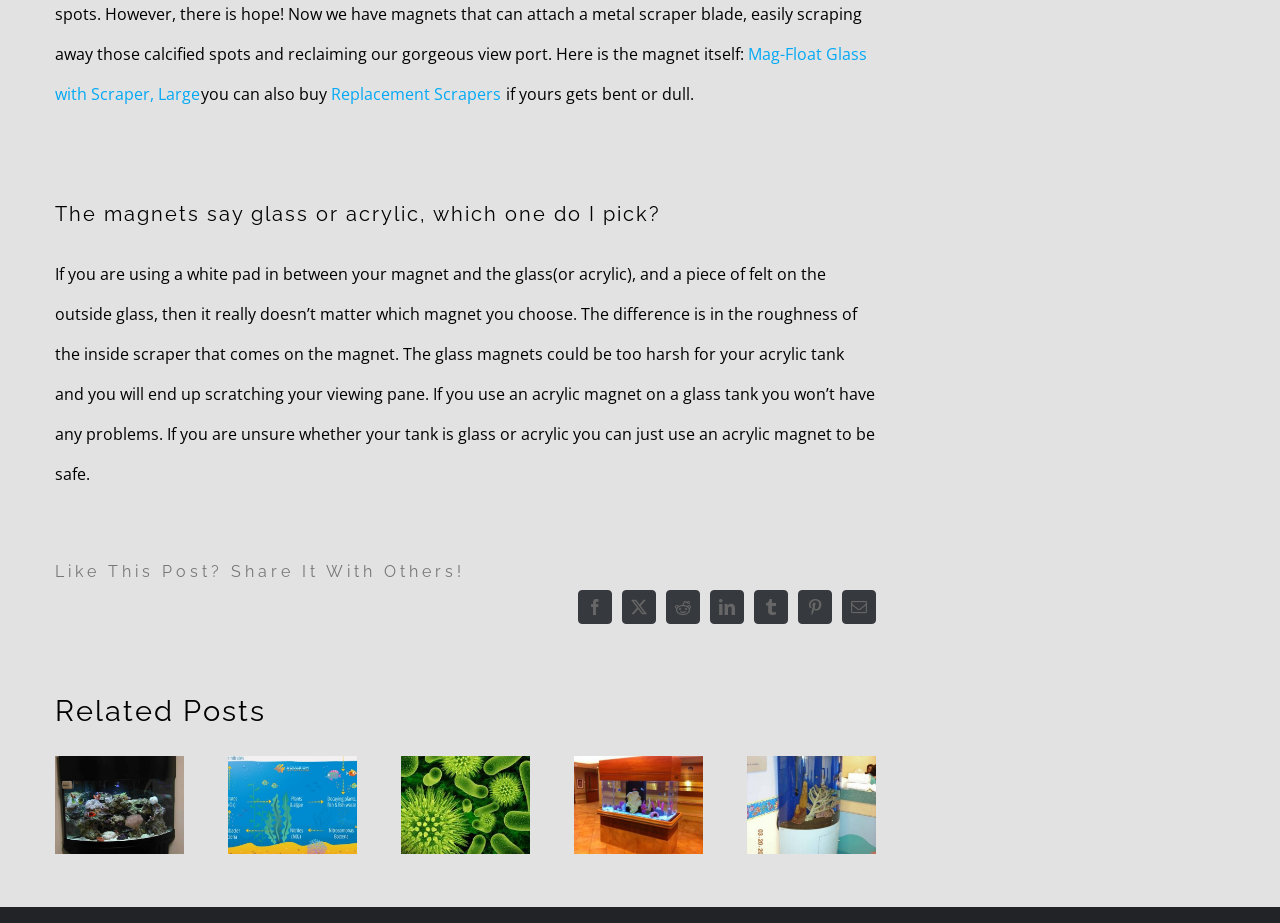What is the topic of the main article?
Please look at the screenshot and answer using one word or phrase.

Glass or acrylic magnets